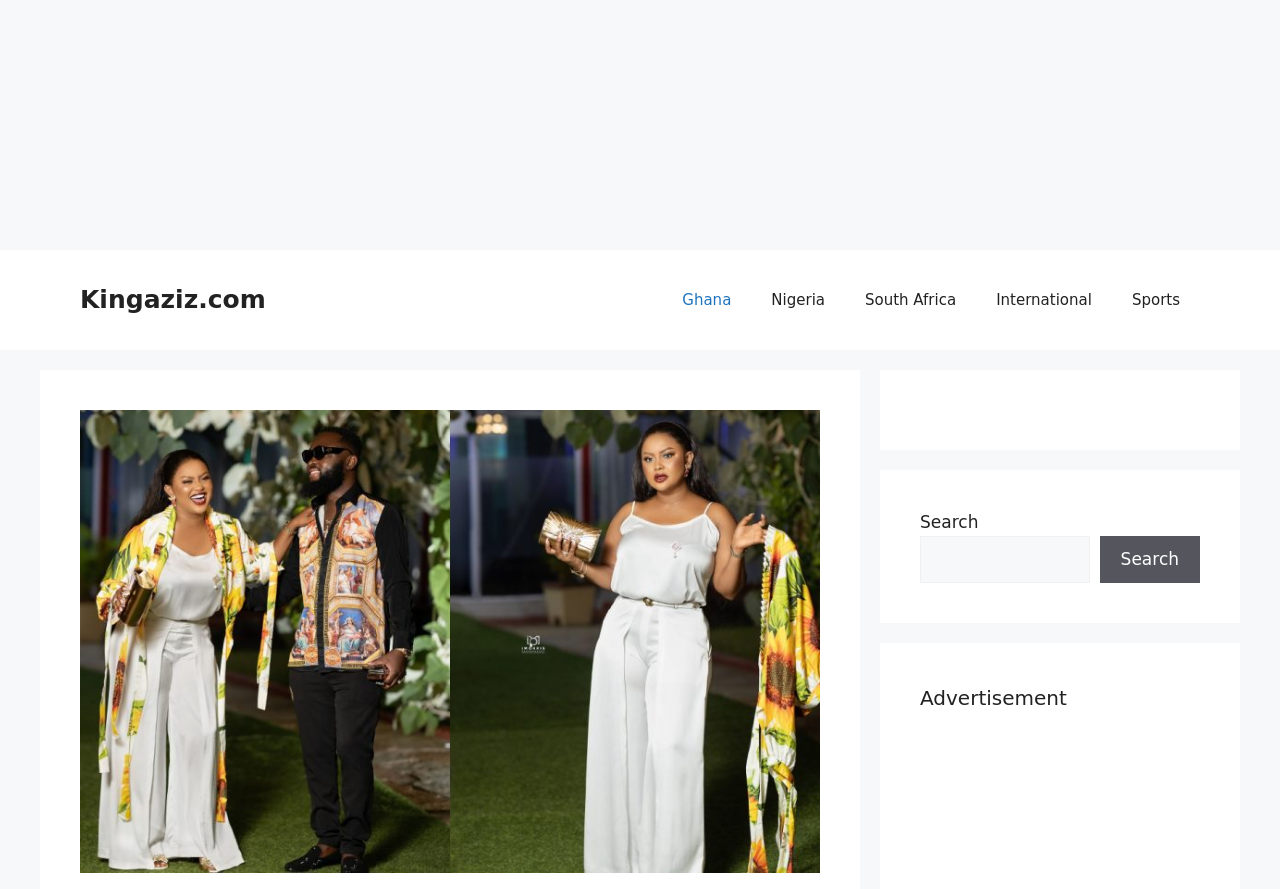Could you find the bounding box coordinates of the clickable area to complete this instruction: "Share the article"?

None